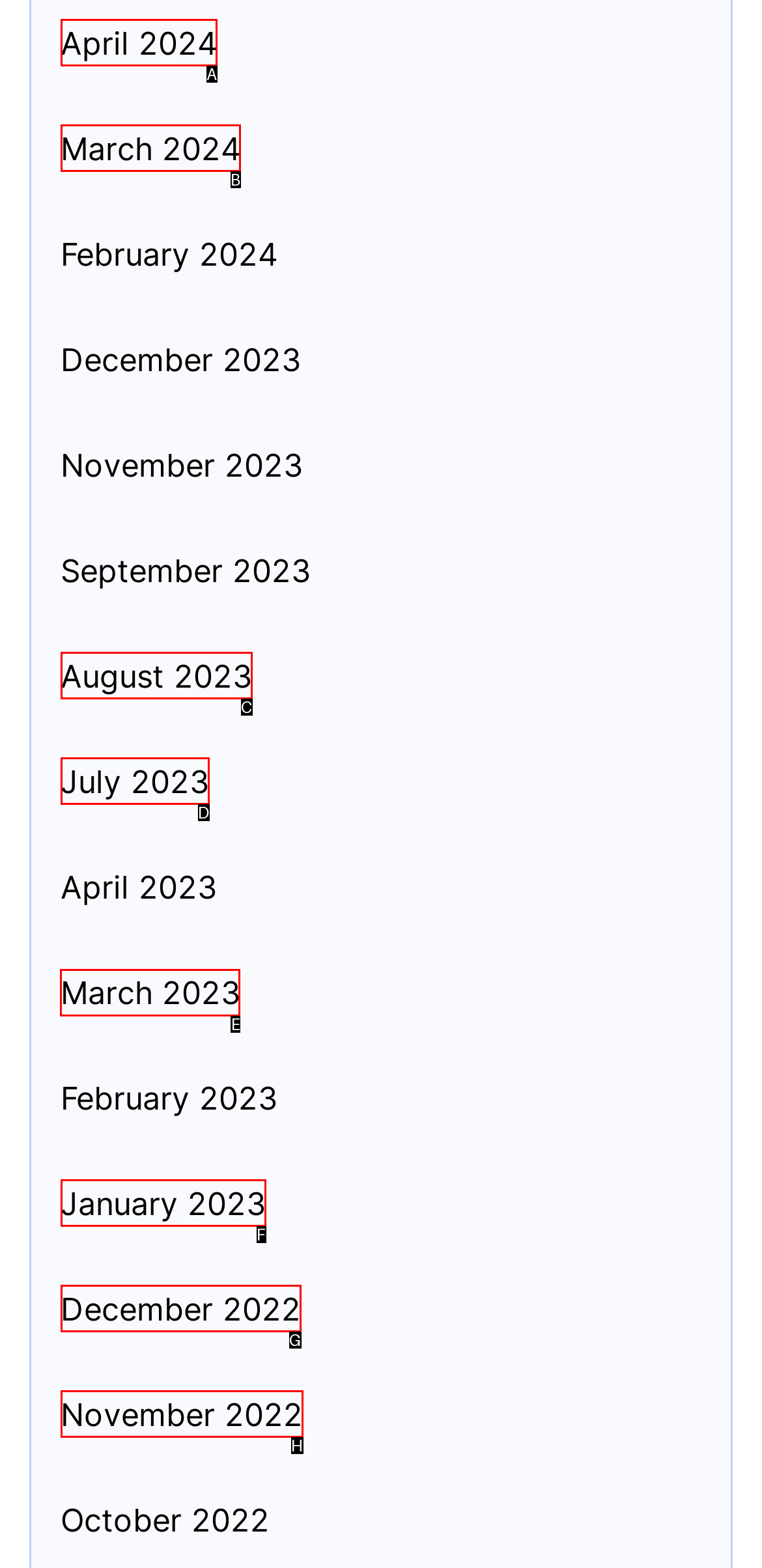From the given options, choose the one to complete the task: go to March 2023
Indicate the letter of the correct option.

E